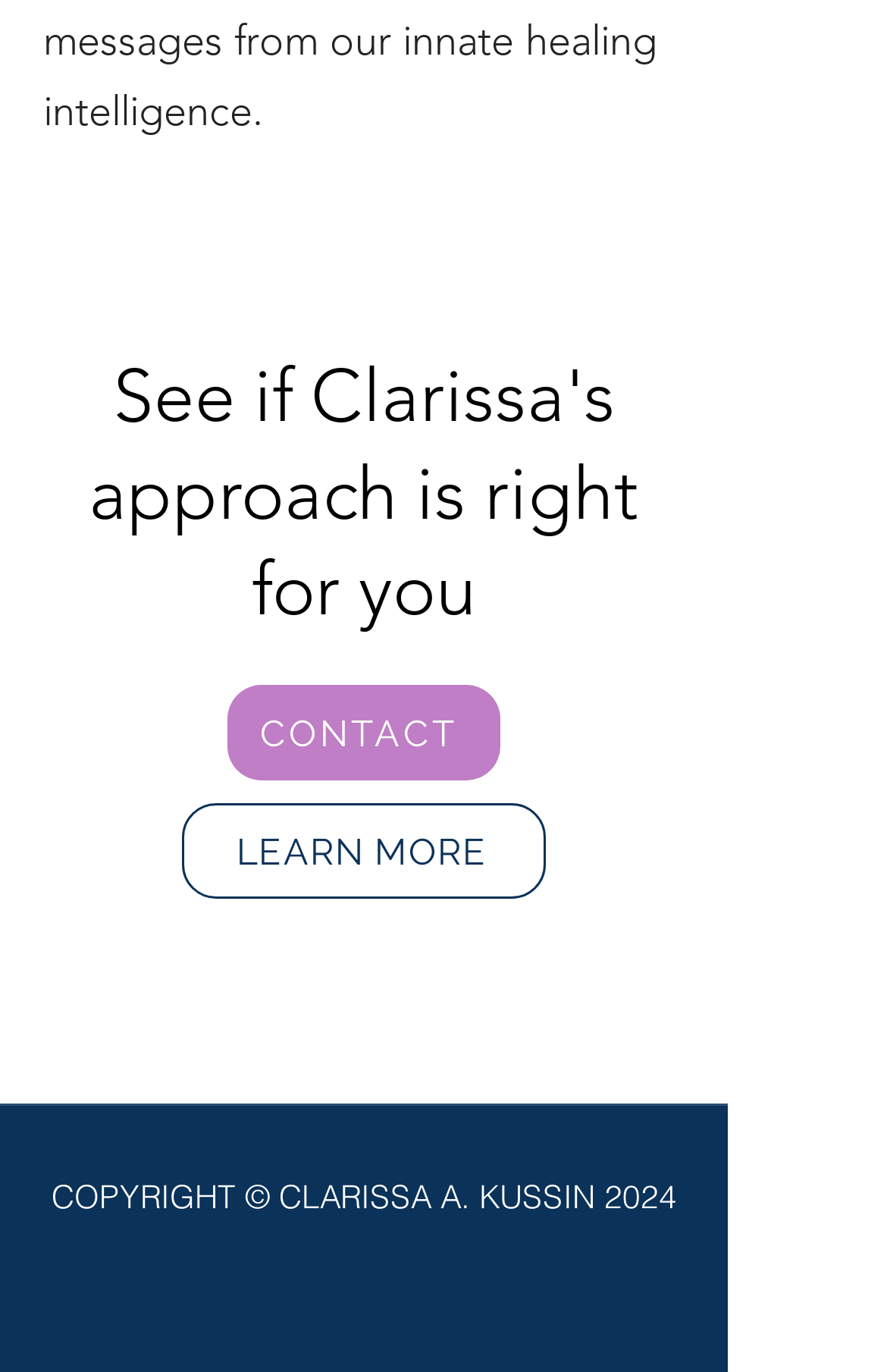From the details in the image, provide a thorough response to the question: What is the purpose of the 'CONTACT' link?

The purpose of the 'CONTACT' link is to allow users to contact Clarissa, likely to inquire about her approach or services, as it is prominently displayed on the page.